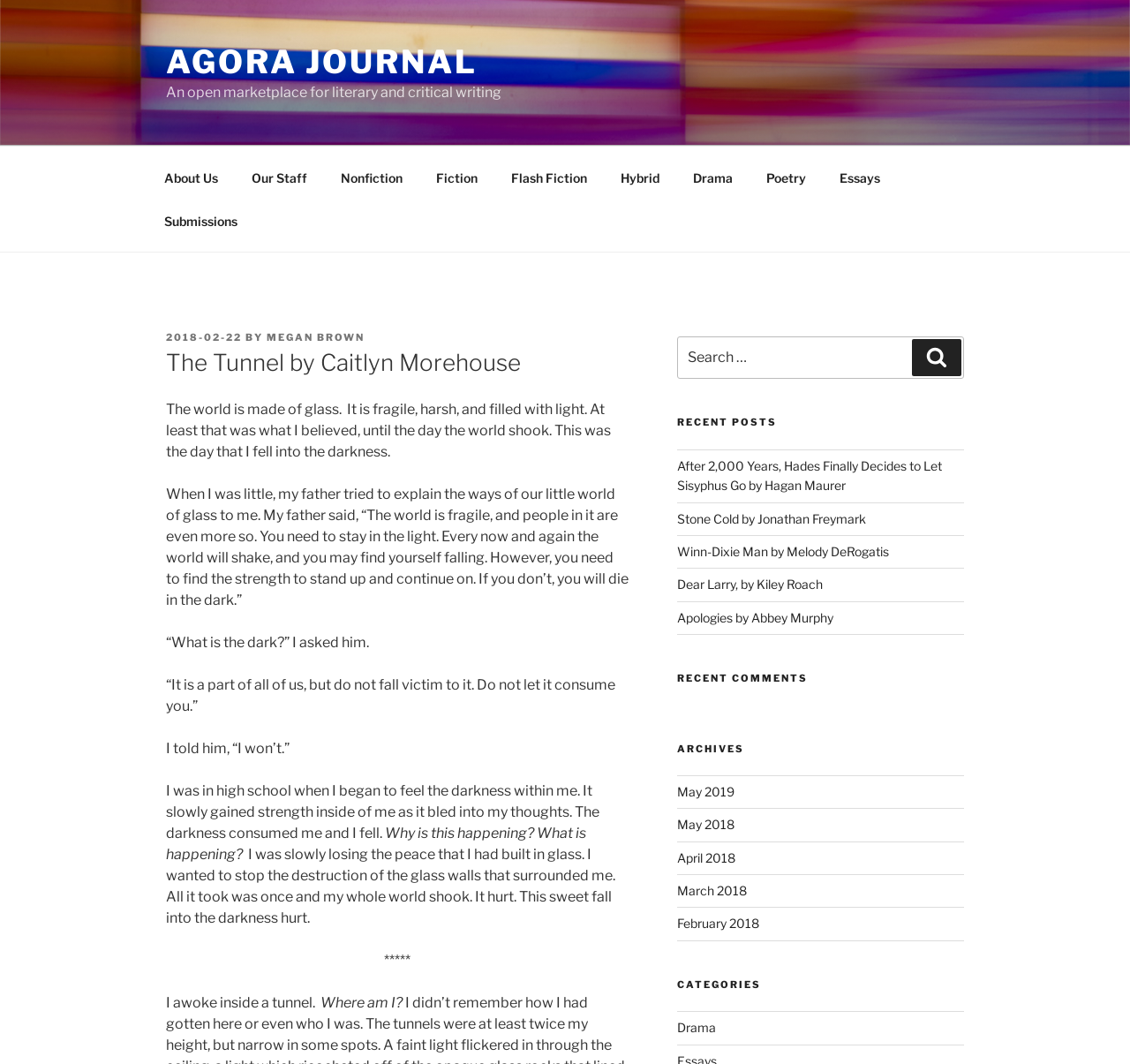Explain the webpage in detail, including its primary components.

The webpage is a literary journal website, specifically showcasing the work "The Tunnel" by Caitlyn Morehouse. At the top, there is a navigation menu with links to "About Us", "Our Staff", and various genres of writing, such as "Nonfiction", "Fiction", and "Poetry". Below this menu, there is a heading that reads "The Tunnel by Caitlyn Morehouse" followed by a passage of text that describes the story.

To the right of the passage, there is a section titled "RECENT POSTS" that lists several links to other literary works, including "After 2,000 Years, Hades Finally Decides to Let Sisyphus Go" and "Stone Cold". Below this section, there is another section titled "RECENT COMMENTS" and then "ARCHIVES", which lists links to previous months and years of the journal.

At the very top of the page, there is a link to "AGORA JOURNAL" and a brief description of the journal as "An open marketplace for literary and critical writing". There is also a search bar located near the top right corner of the page, allowing users to search for specific content within the journal.